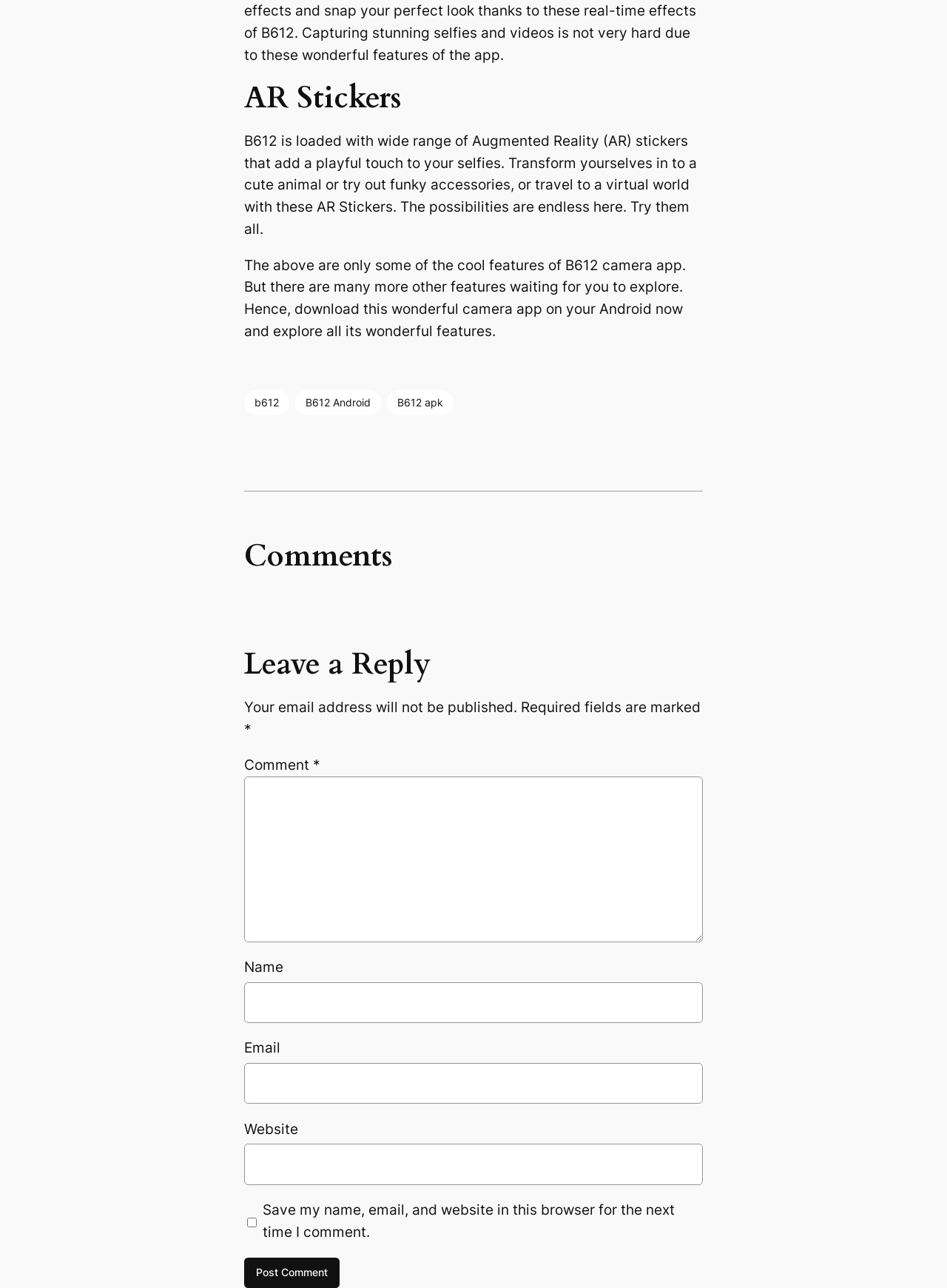Identify the bounding box coordinates of the element that should be clicked to fulfill this task: "Enter your 'Name' in the input field". The coordinates should be provided as four float numbers between 0 and 1, i.e., [left, top, right, bottom].

[0.258, 0.762, 0.742, 0.794]